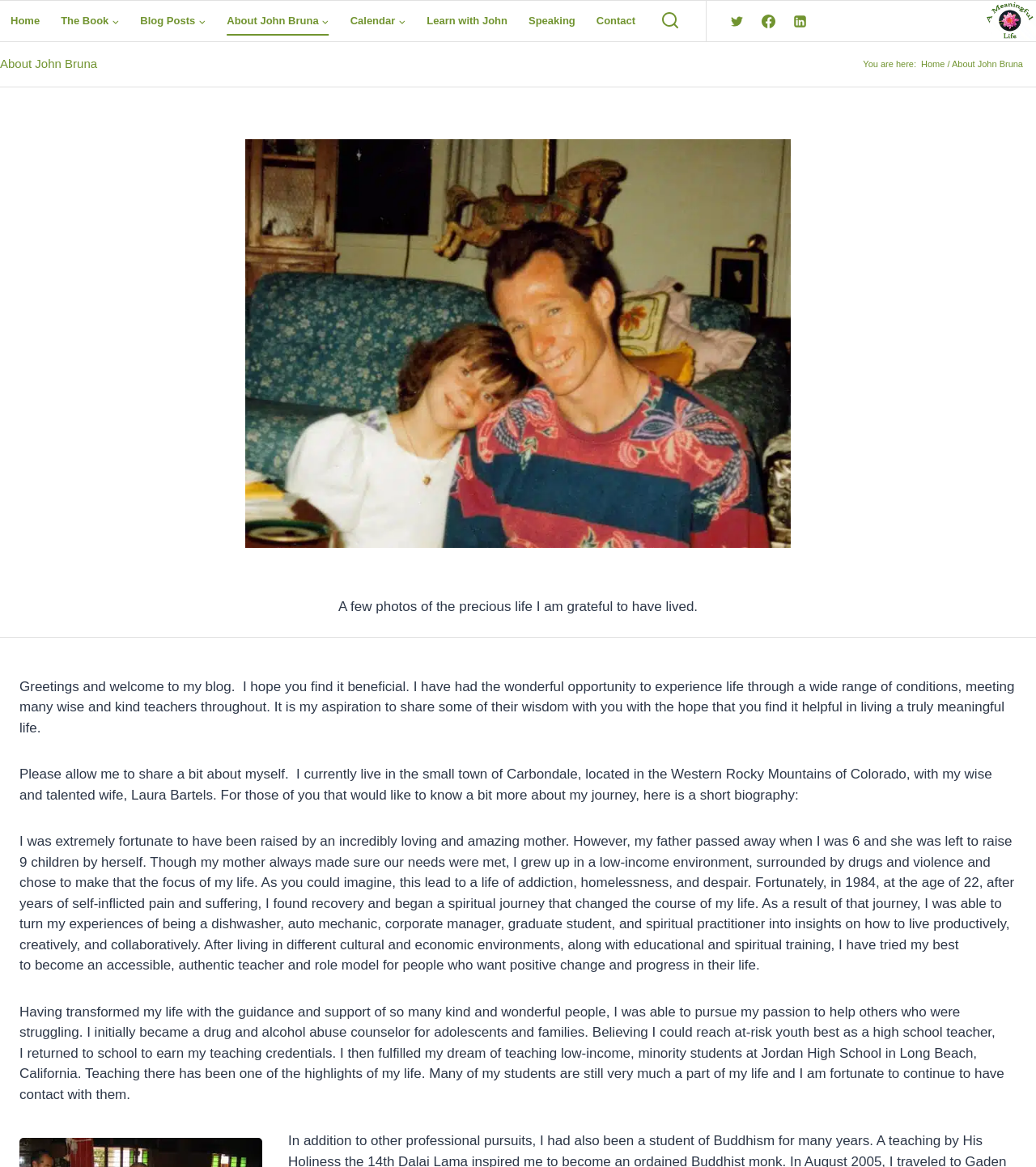Please locate the bounding box coordinates of the element's region that needs to be clicked to follow the instruction: "Visit the Twitter page". The bounding box coordinates should be provided as four float numbers between 0 and 1, i.e., [left, top, right, bottom].

[0.698, 0.006, 0.724, 0.03]